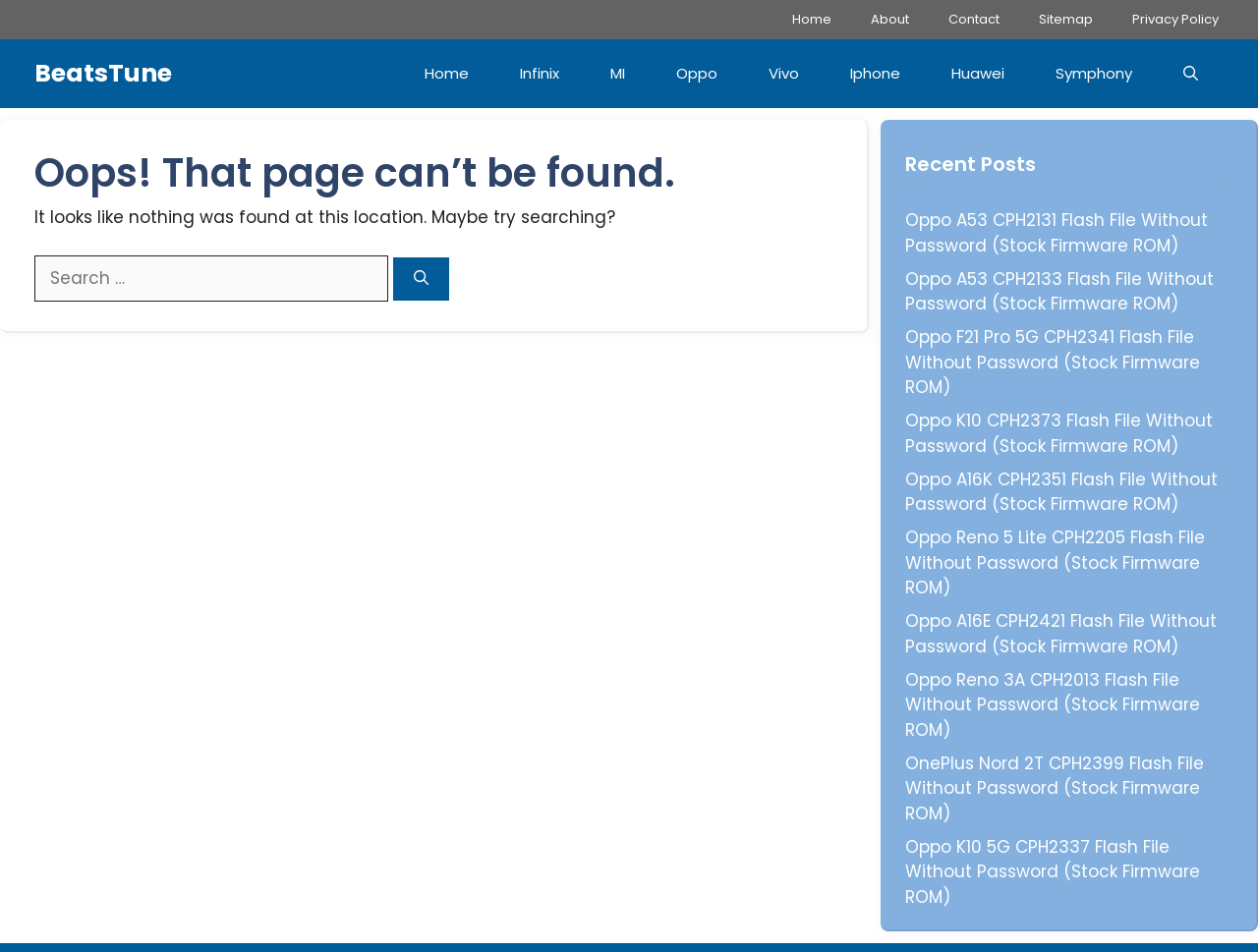What is the bounding box coordinate of the 'Home' link in the top navigation?
Look at the image and respond with a one-word or short phrase answer.

[0.614, 0.0, 0.677, 0.041]